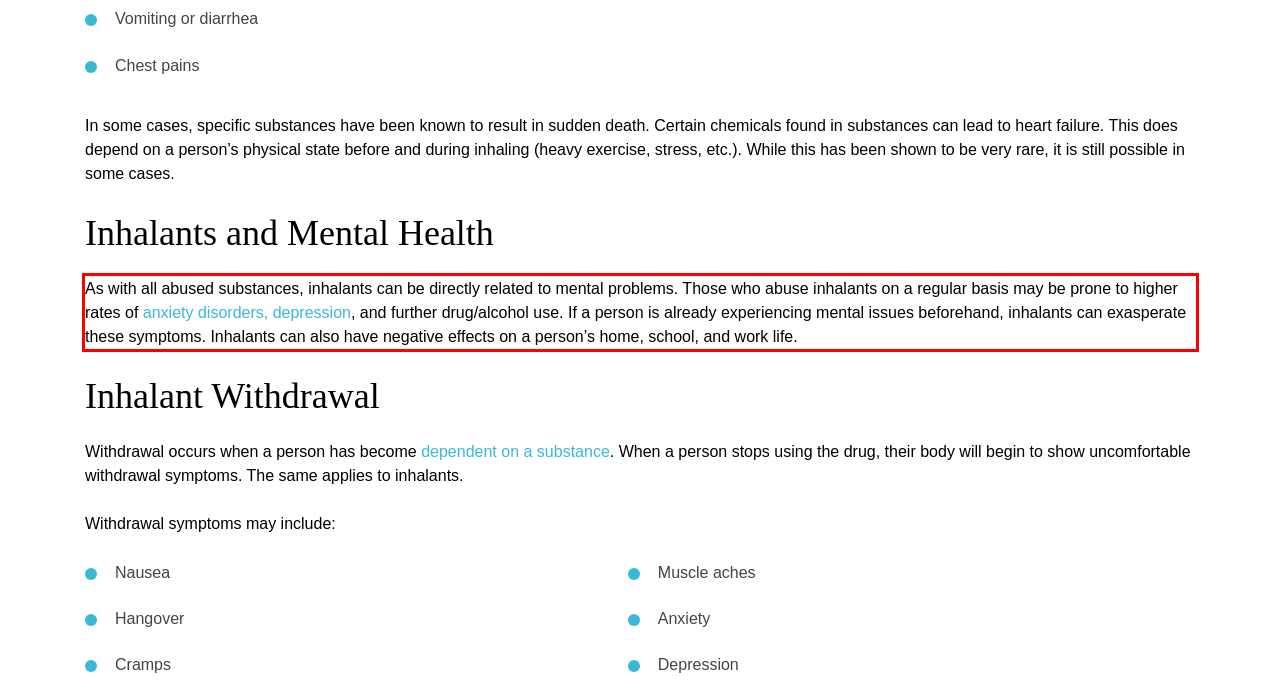Please use OCR to extract the text content from the red bounding box in the provided webpage screenshot.

As with all abused substances, inhalants can be directly related to mental problems. Those who abuse inhalants on a regular basis may be prone to higher rates of anxiety disorders, depression, and further drug/alcohol use. If a person is already experiencing mental issues beforehand, inhalants can exasperate these symptoms. Inhalants can also have negative effects on a person’s home, school, and work life.